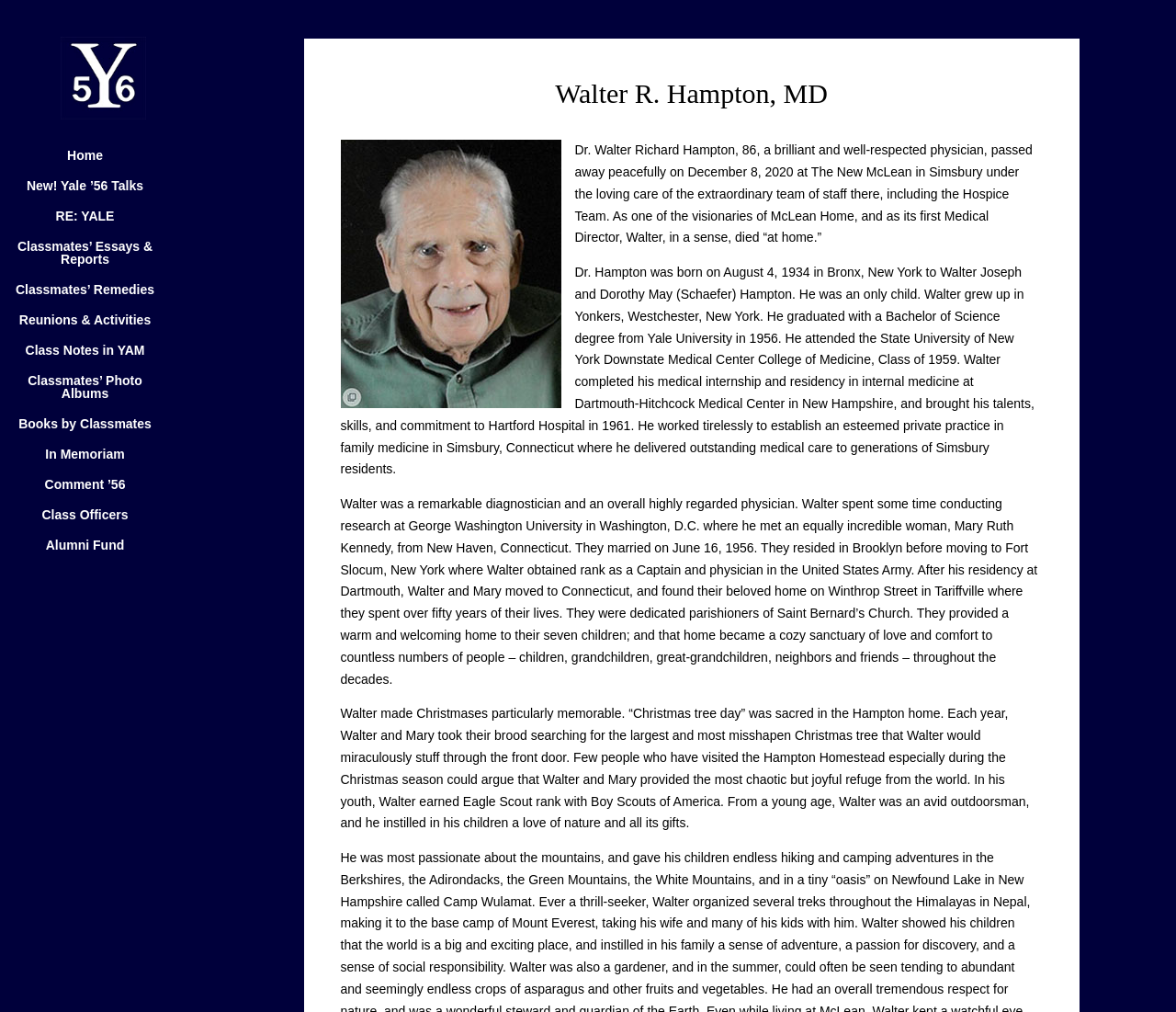Find the bounding box coordinates for the area that should be clicked to accomplish the instruction: "View the 'Walter R. Hampton, MD' profile".

[0.289, 0.075, 0.886, 0.119]